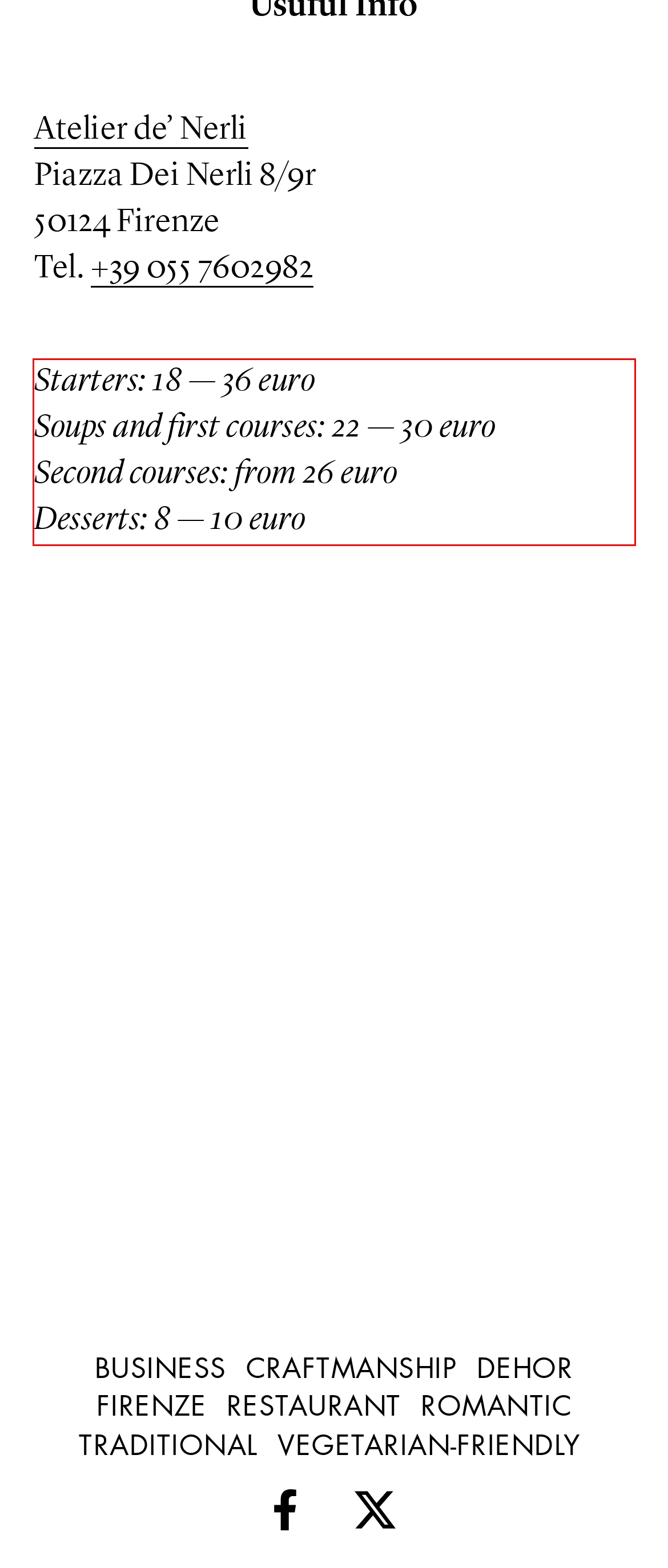Identify the text within the red bounding box on the webpage screenshot and generate the extracted text content.

Starters: 18 — 36 euro Soups and first courses: 22 — 30 euro Second courses: from 26 euro Desserts: 8 — 10 euro